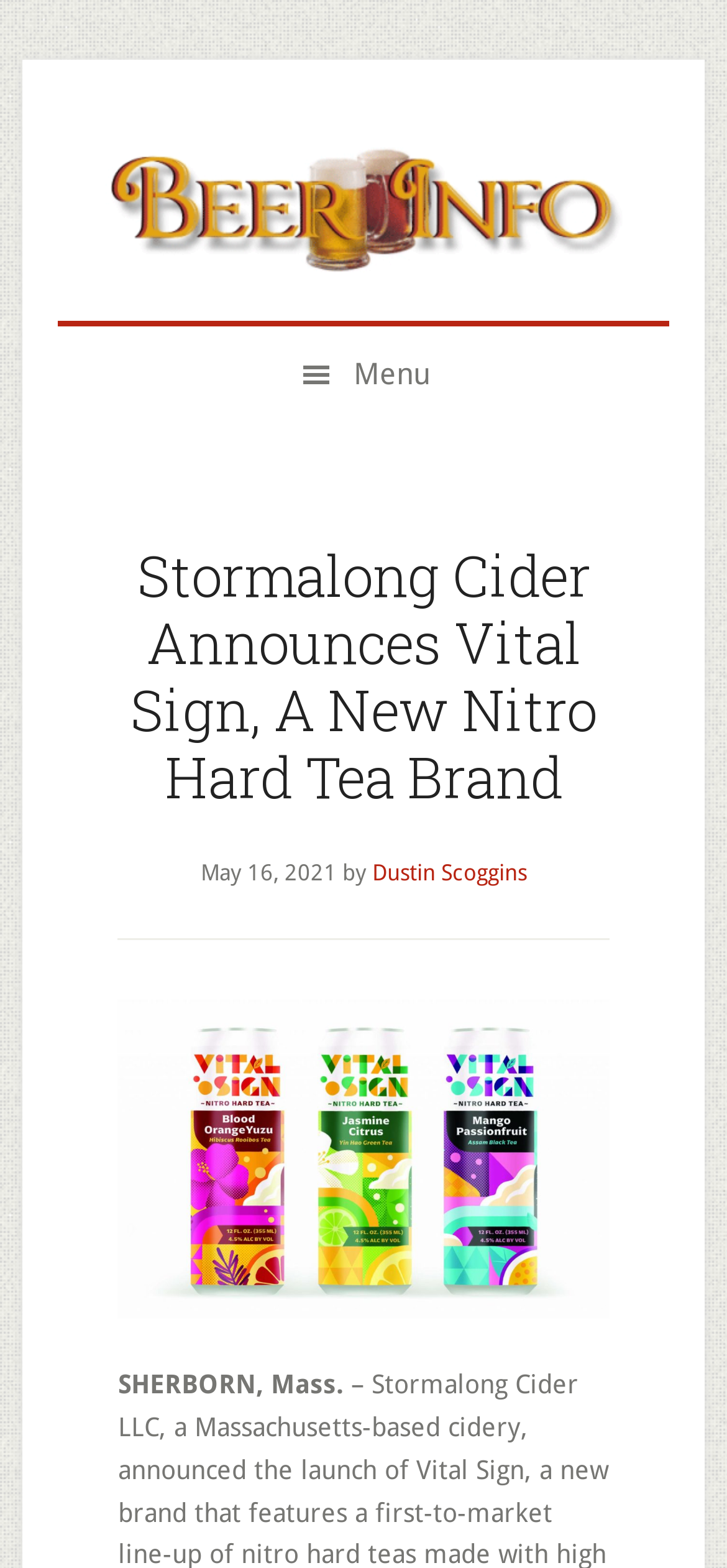Specify the bounding box coordinates (top-left x, top-left y, bottom-right x, bottom-right y) of the UI element in the screenshot that matches this description: Menu

[0.08, 0.208, 0.92, 0.27]